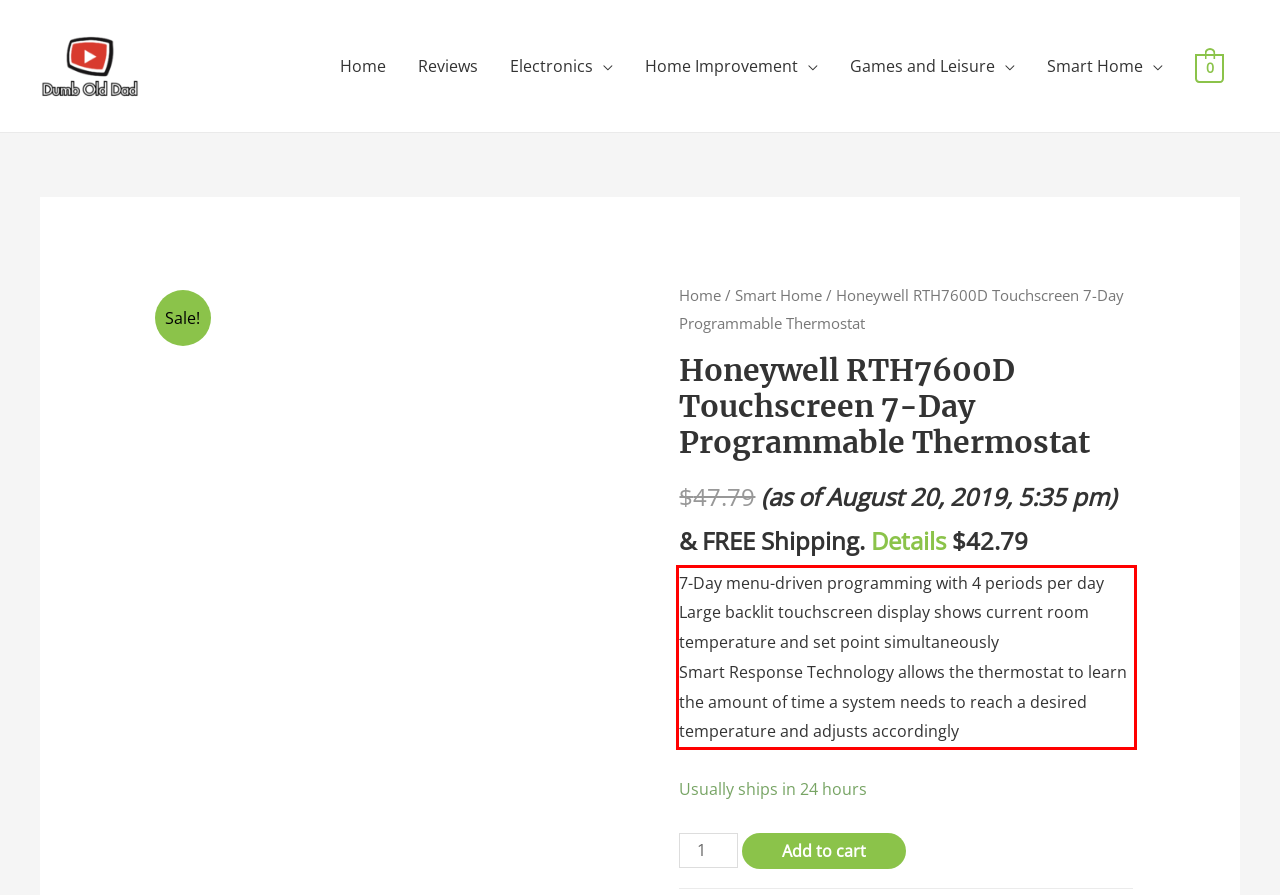You are provided with a screenshot of a webpage that includes a red bounding box. Extract and generate the text content found within the red bounding box.

7-Day menu-driven programming with 4 periods per day Large backlit touchscreen display shows current room temperature and set point simultaneously Smart Response Technology allows the thermostat to learn the amount of time a system needs to reach a desired temperature and adjusts accordingly